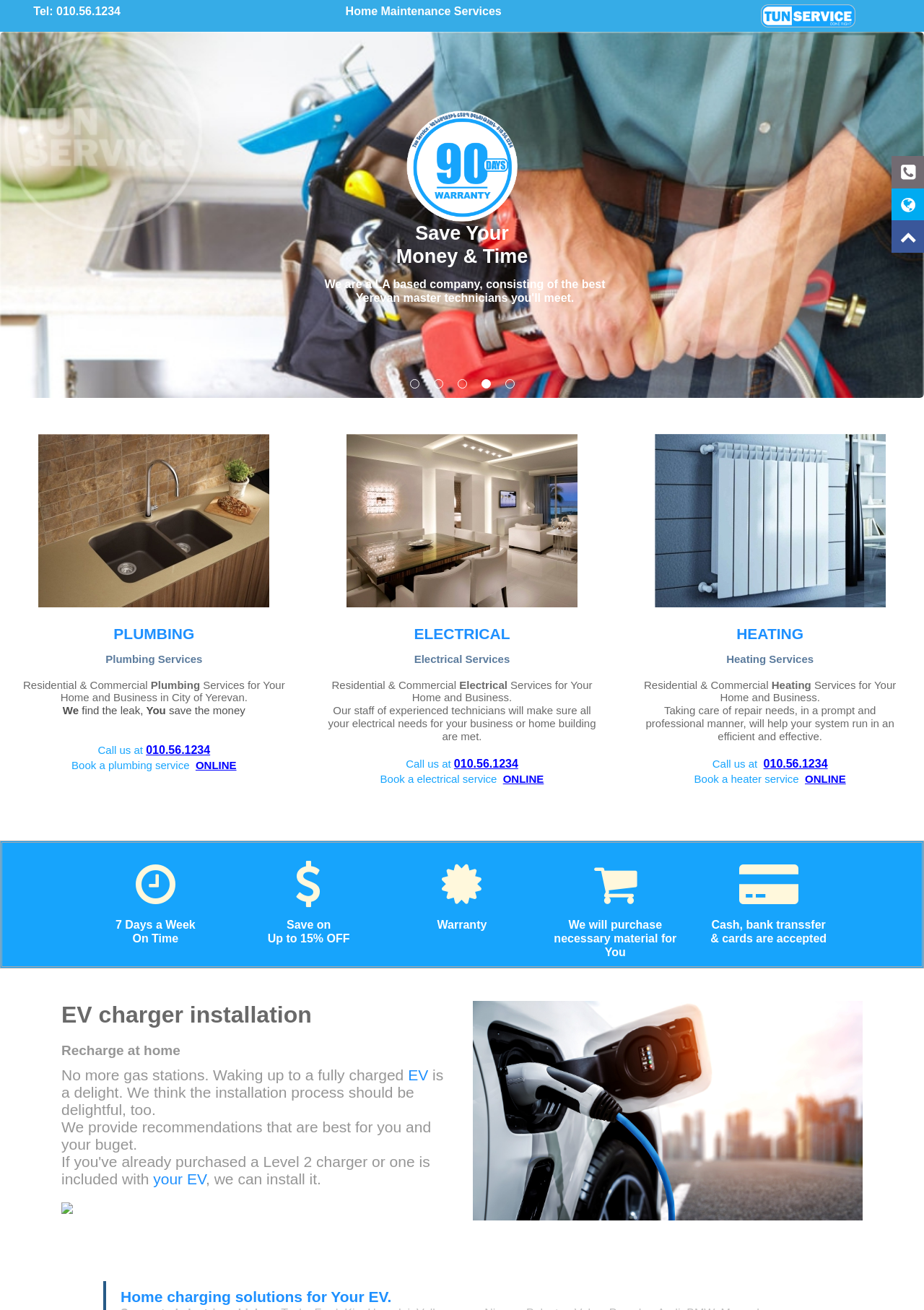Using the description: "010.56.1234", identify the bounding box of the corresponding UI element in the screenshot.

[0.491, 0.578, 0.561, 0.587]